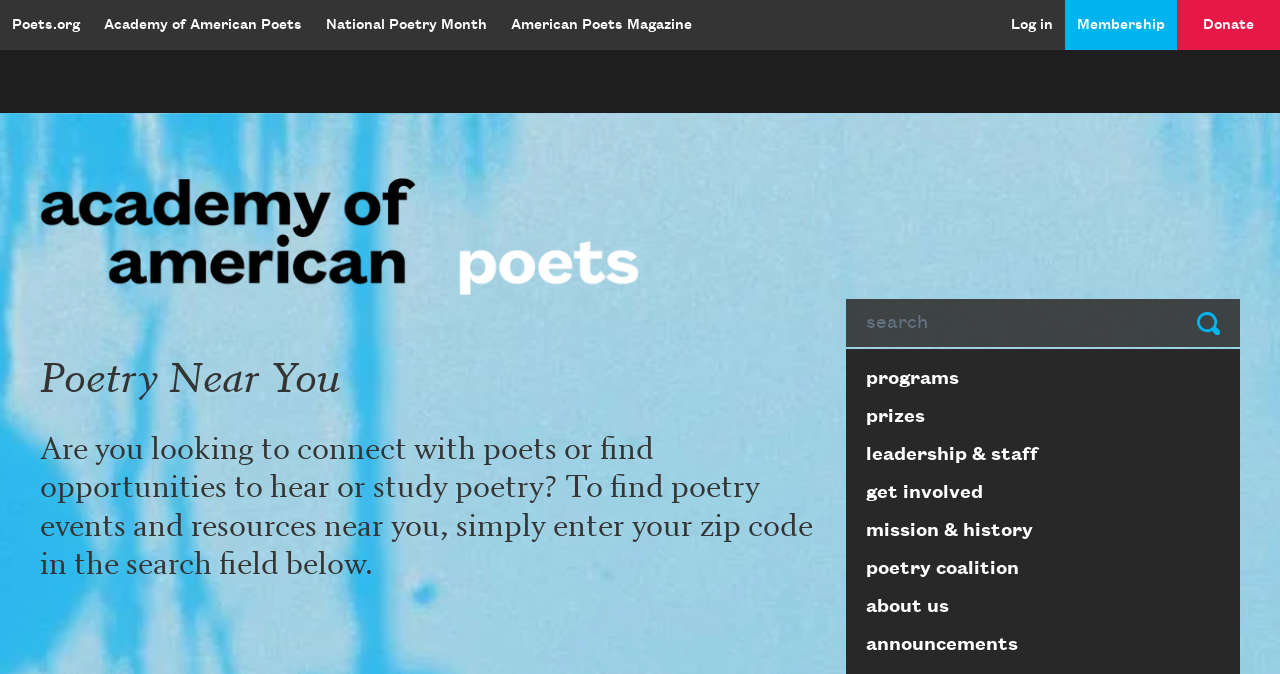Provide the bounding box coordinates of the area you need to click to execute the following instruction: "Explore poetry near you".

[0.031, 0.518, 0.646, 0.618]